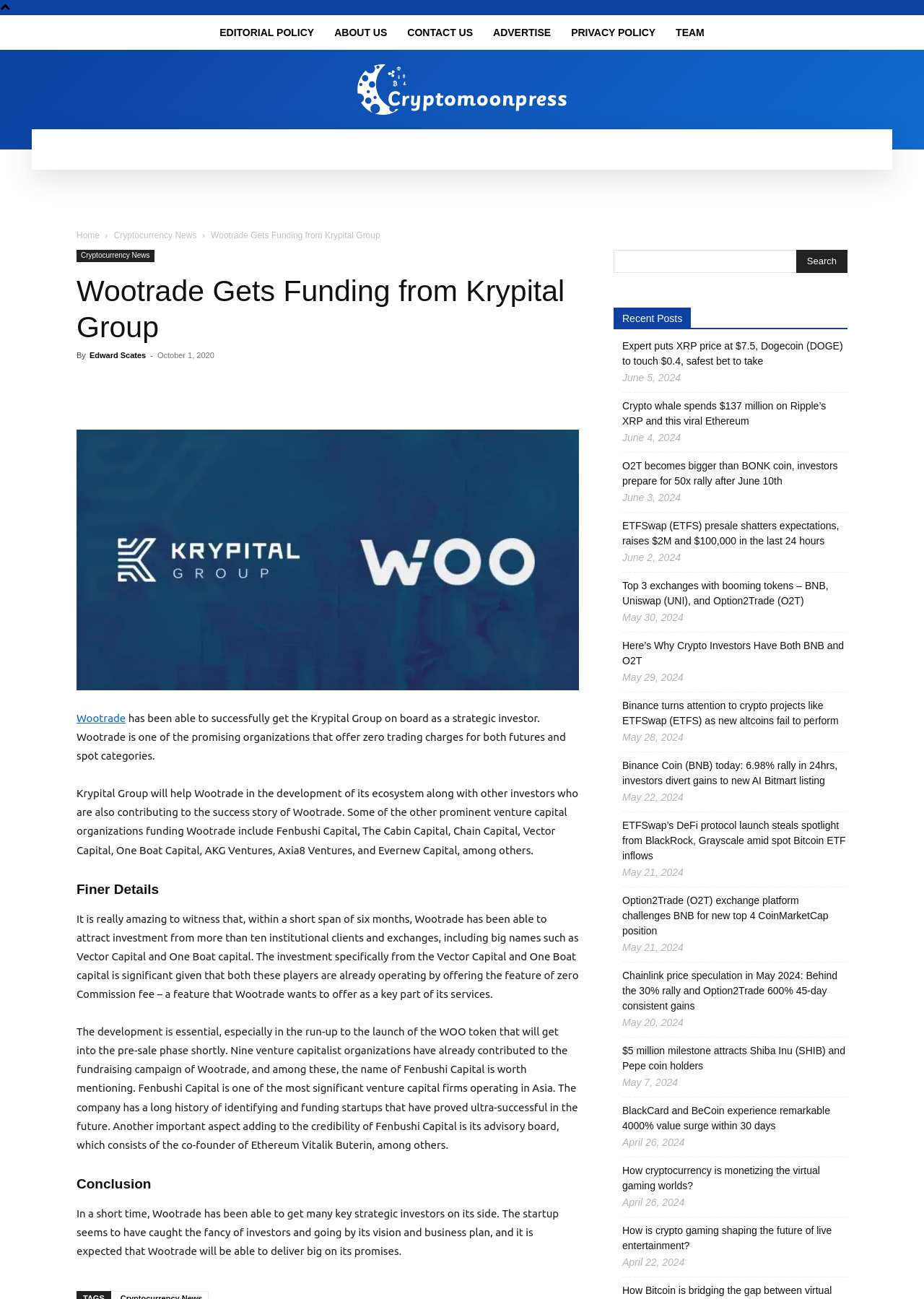Can you determine the main header of this webpage?

Wootrade Gets Funding from Krypital Group